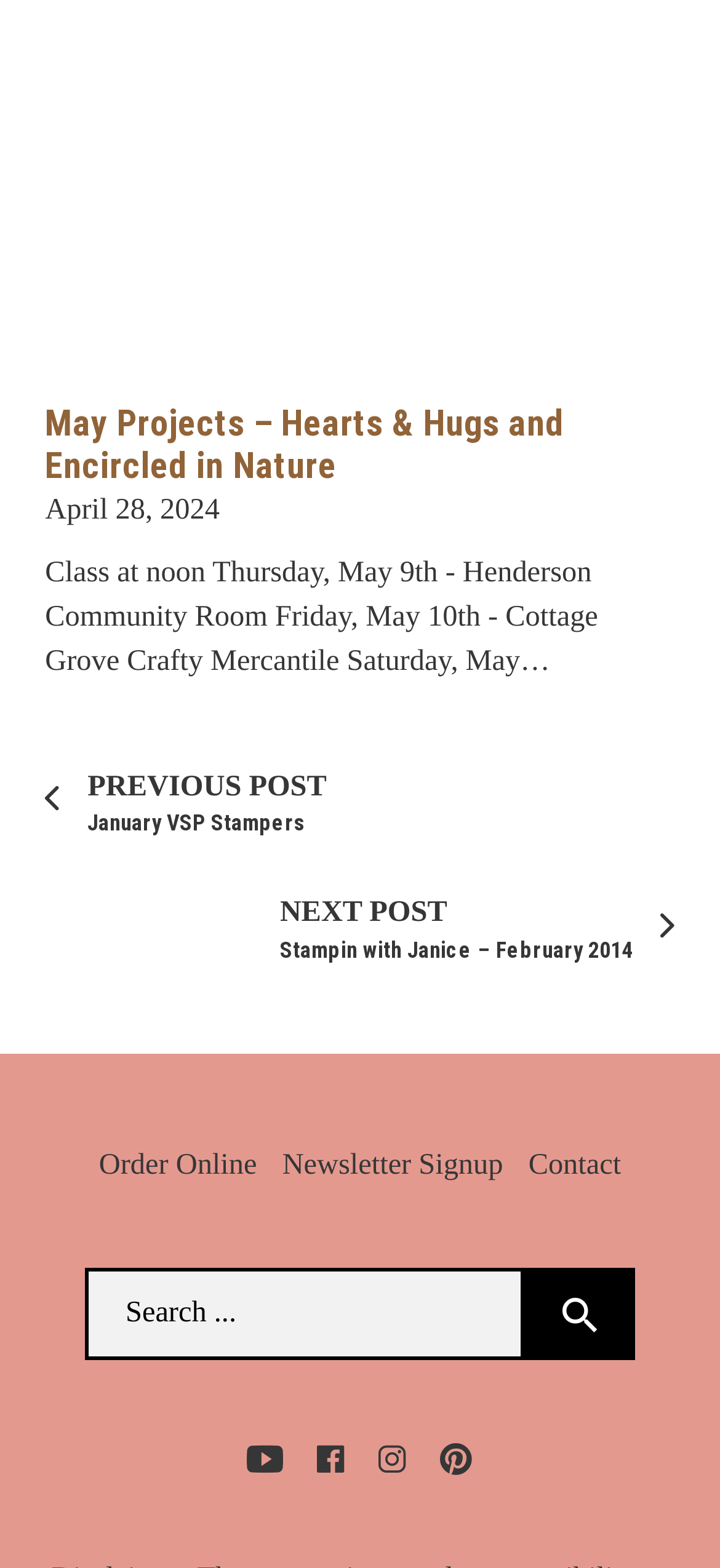Based on the visual content of the image, answer the question thoroughly: What is the previous post?

The previous post can be found in the navigation element with the text 'PREVIOUS POST January VSP Stampers'.